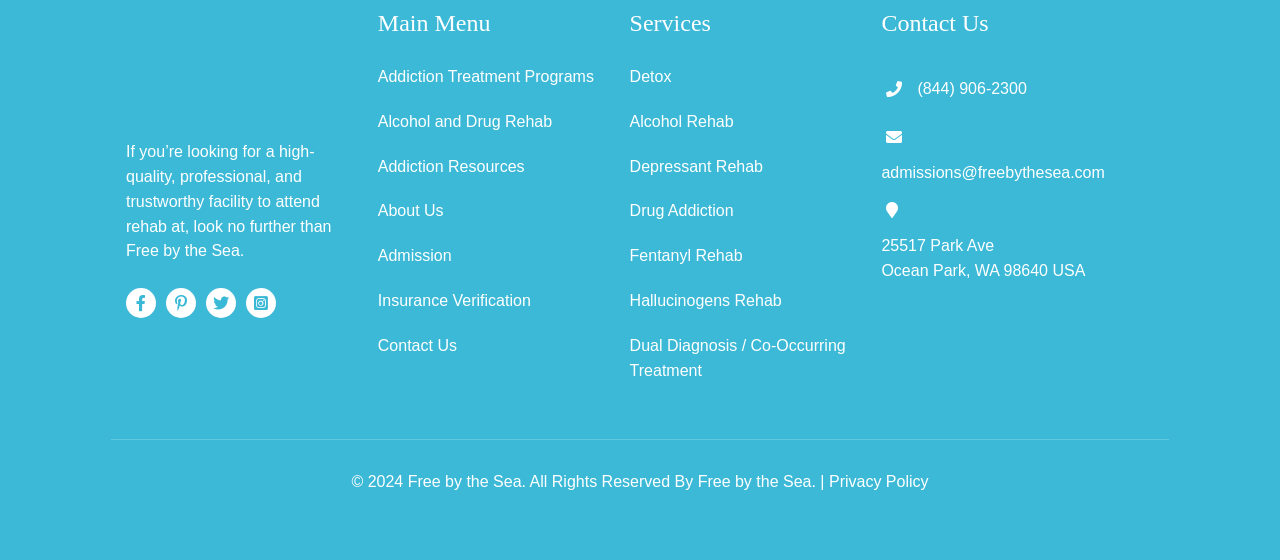How many treatment programs are listed?
Based on the image, answer the question with a single word or brief phrase.

10